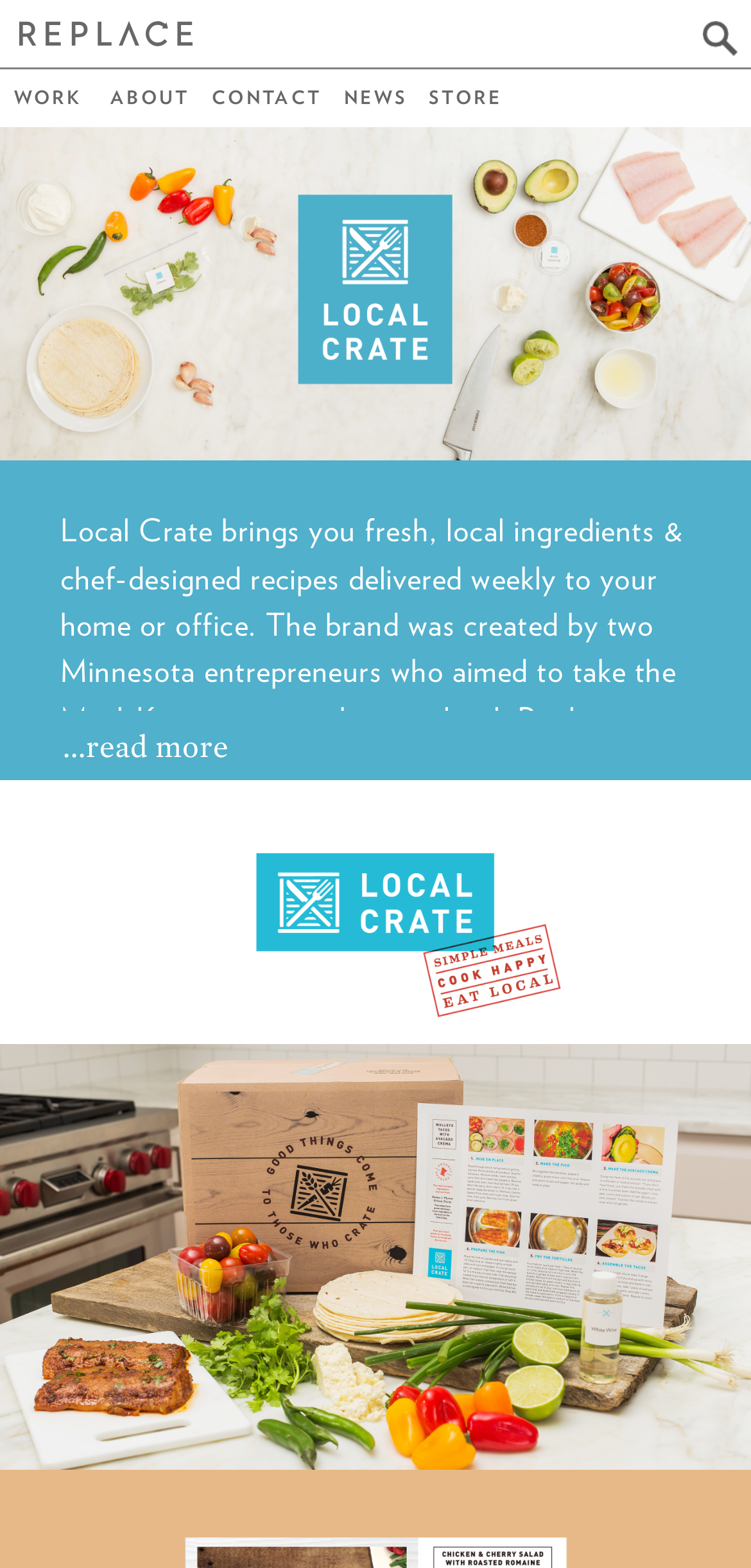Given the element description, predict the bounding box coordinates in the format (top-left x, top-left y, bottom-right x, bottom-right y). Make sure all values are between 0 and 1. Here is the element description: ...read more

[0.0, 0.454, 1.0, 0.498]